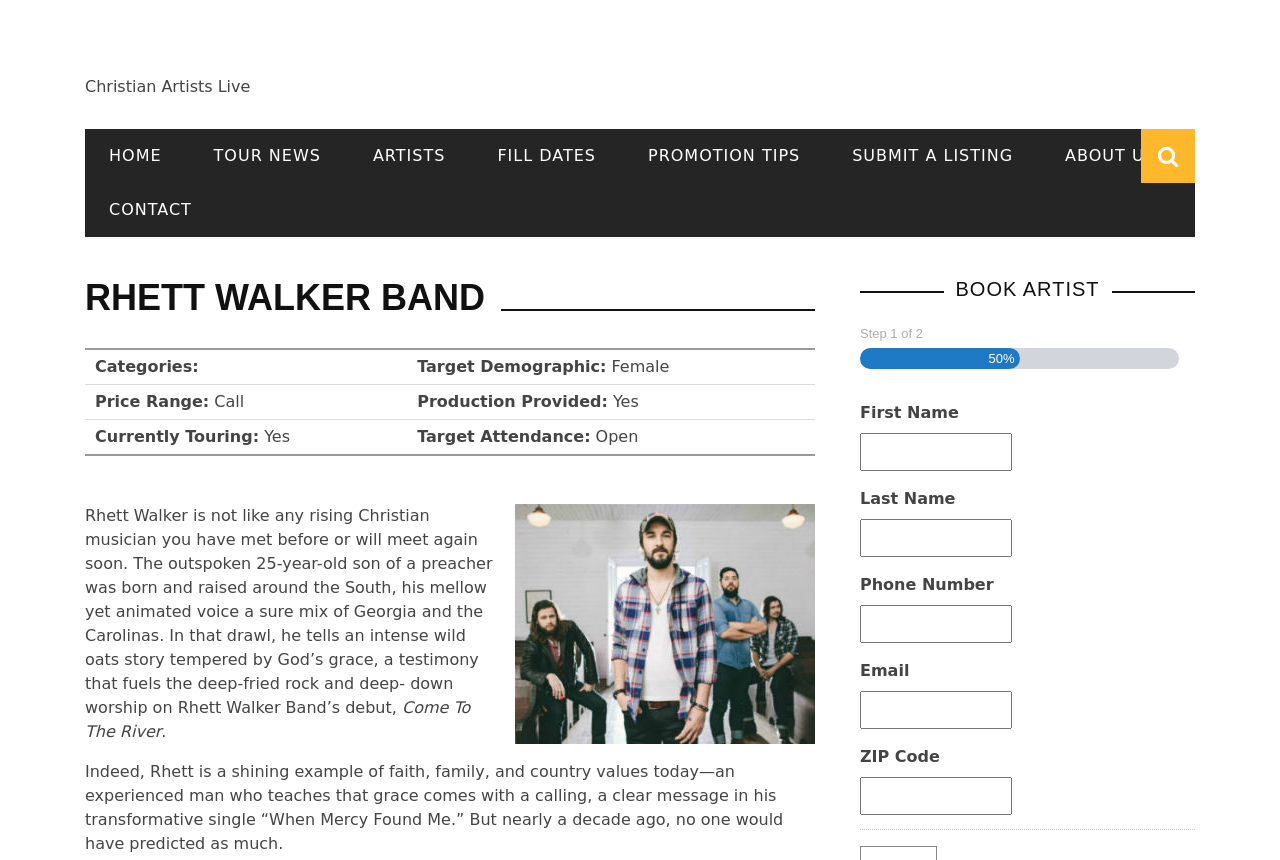Using the webpage screenshot, locate the HTML element that fits the following description and provide its bounding box: "Artists".

[0.273, 0.17, 0.367, 0.192]